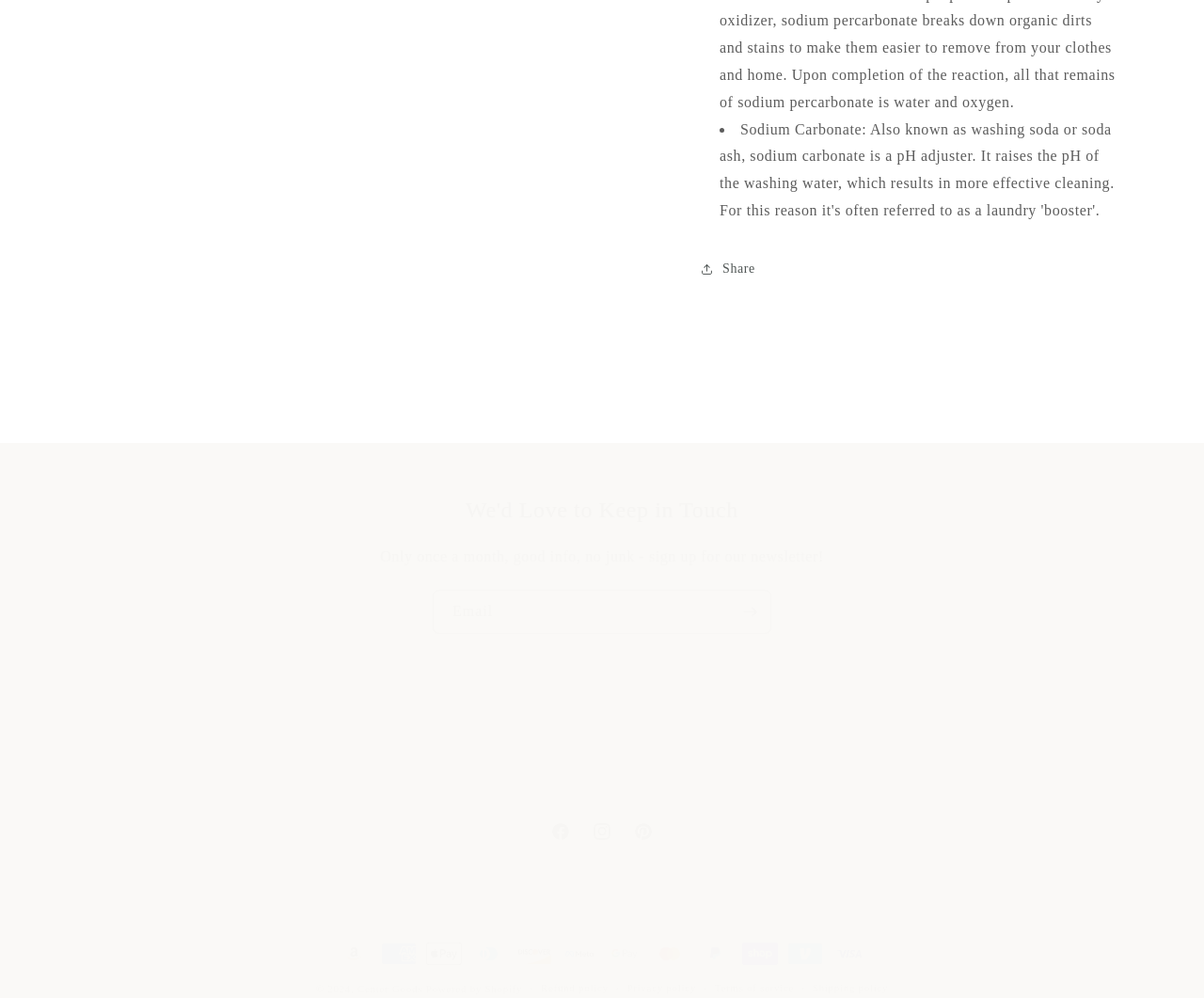Please pinpoint the bounding box coordinates for the region I should click to adhere to this instruction: "View the Refund policy".

[0.449, 0.981, 0.505, 0.999]